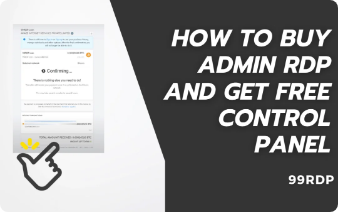What interactive element is used in the design?
Relying on the image, give a concise answer in one word or a brief phrase.

Stylized hand icon